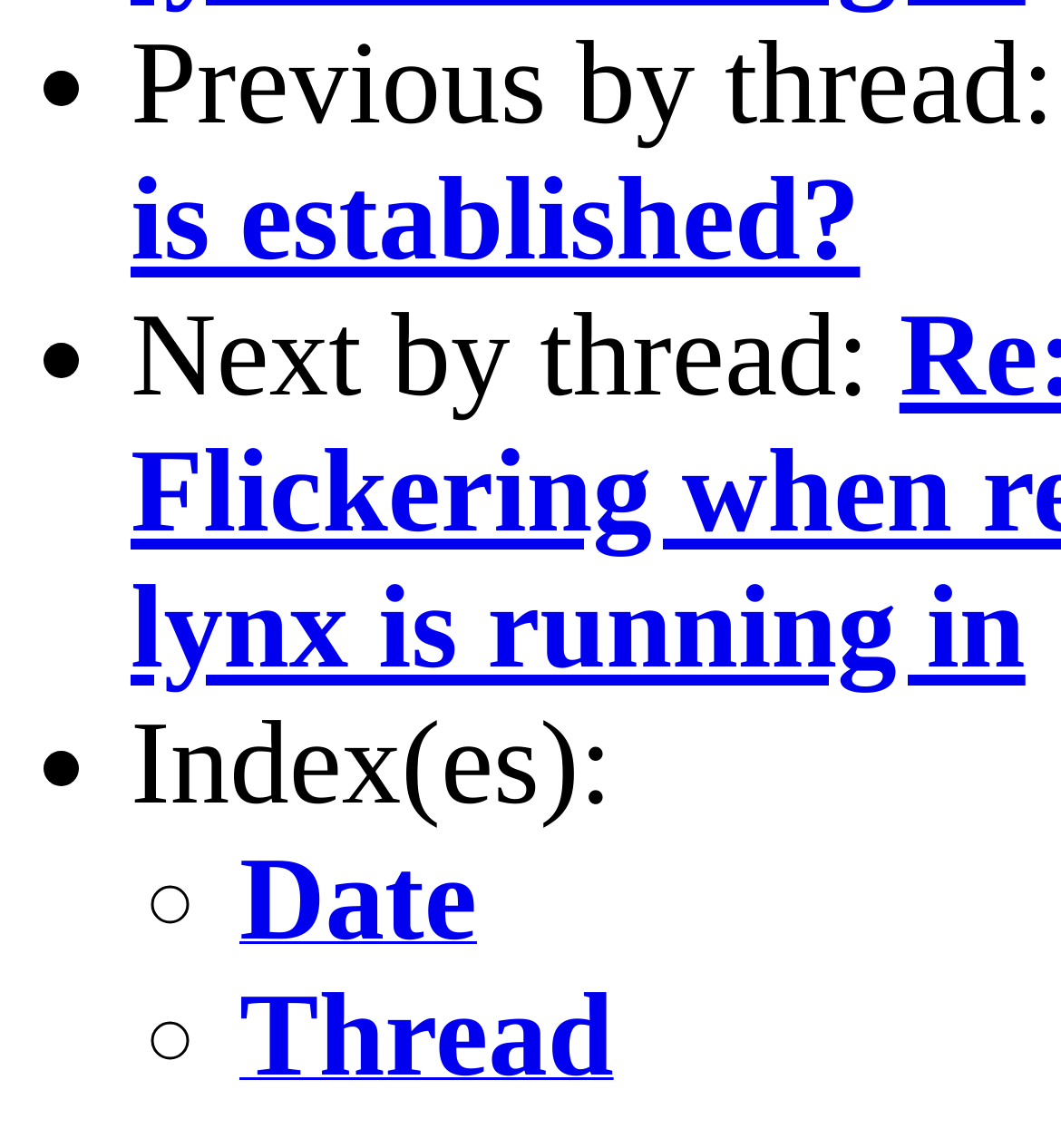Calculate the bounding box coordinates of the UI element given the description: "Date".

[0.226, 0.786, 0.45, 0.827]